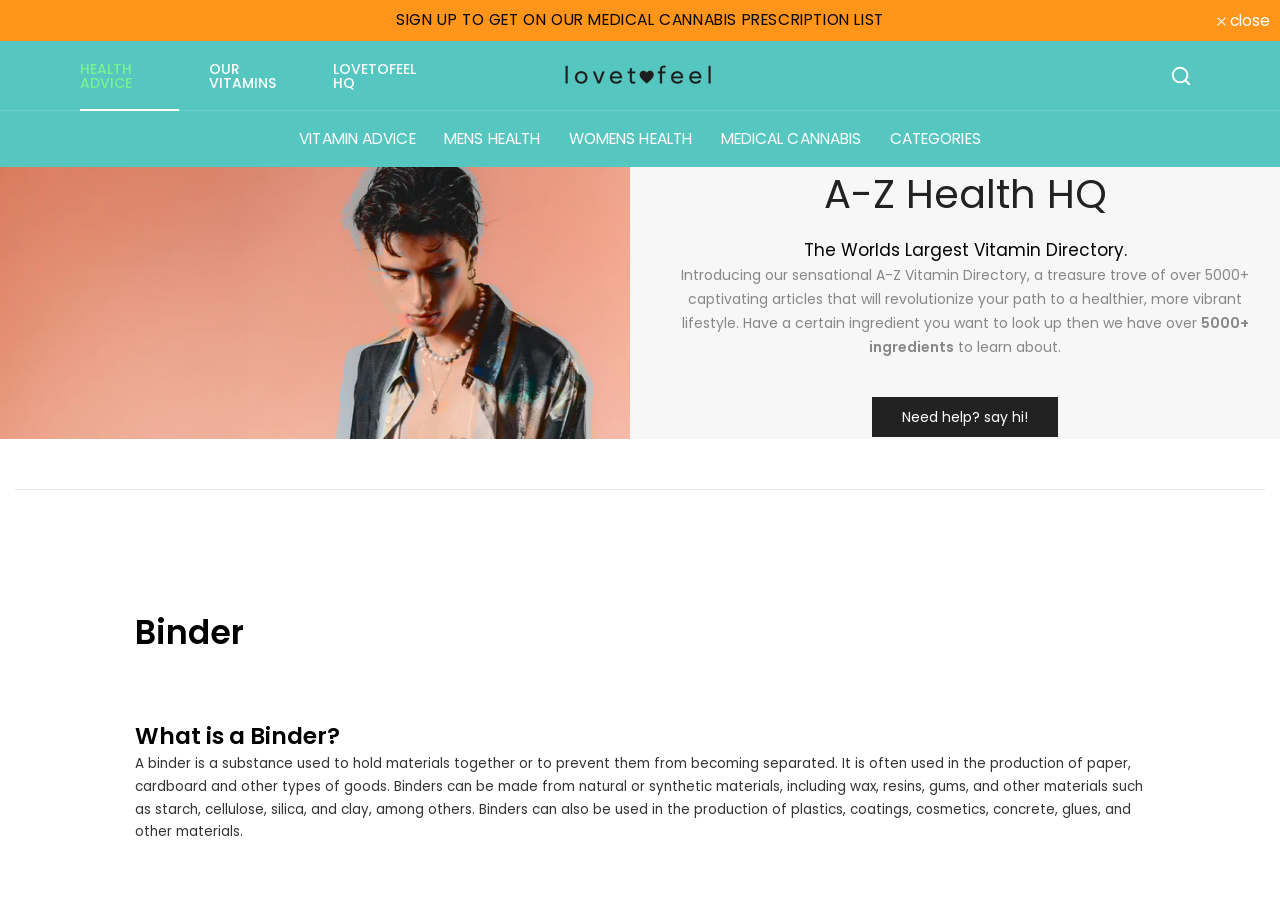Indicate the bounding box coordinates of the element that needs to be clicked to satisfy the following instruction: "Learn about vitamin advice". The coordinates should be four float numbers between 0 and 1, i.e., [left, top, right, bottom].

[0.223, 0.138, 0.336, 0.167]